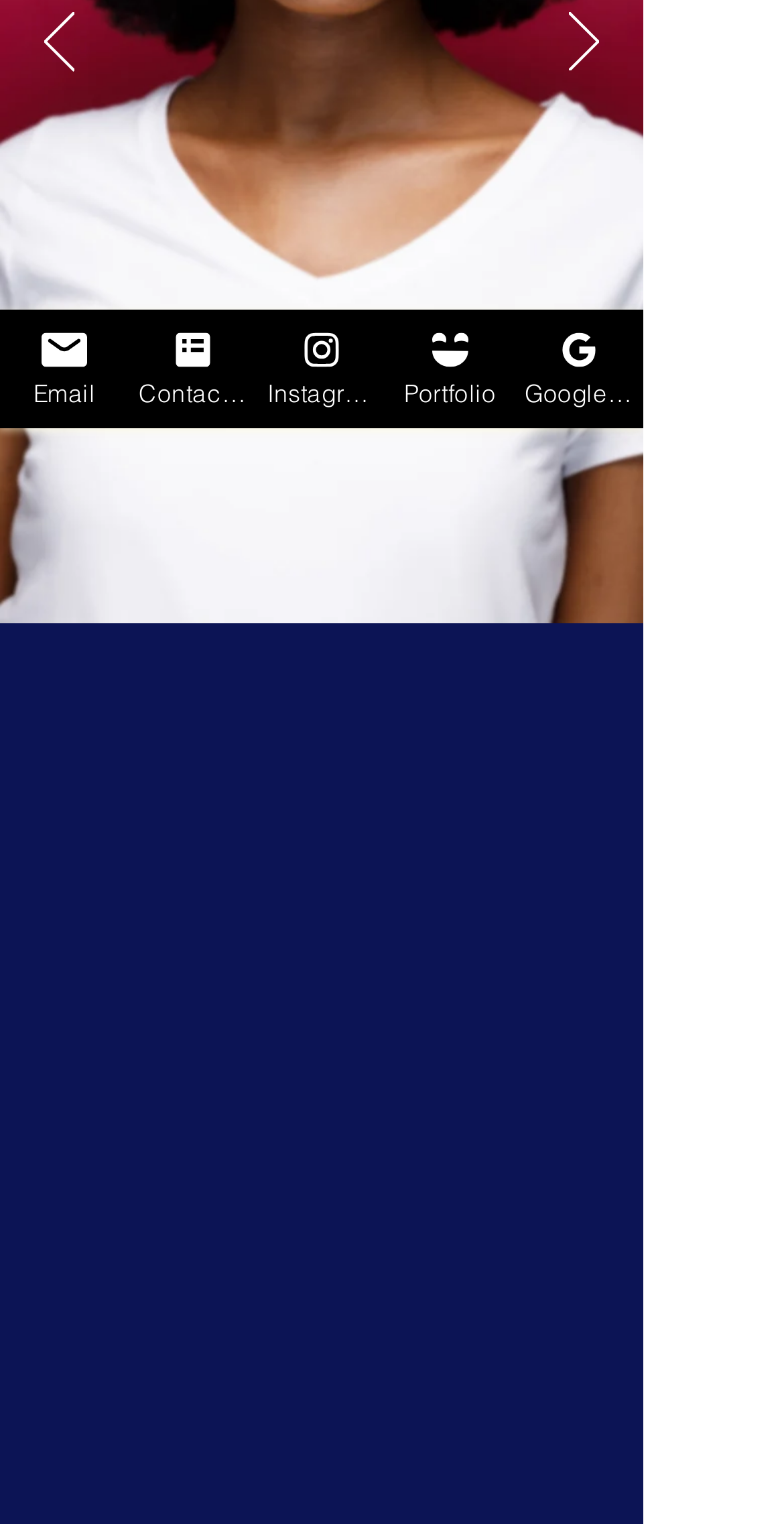Find the bounding box of the element with the following description: "Contact". The coordinates must be four float numbers between 0 and 1, formatted as [left, top, right, bottom].

[0.256, 0.047, 0.564, 0.103]